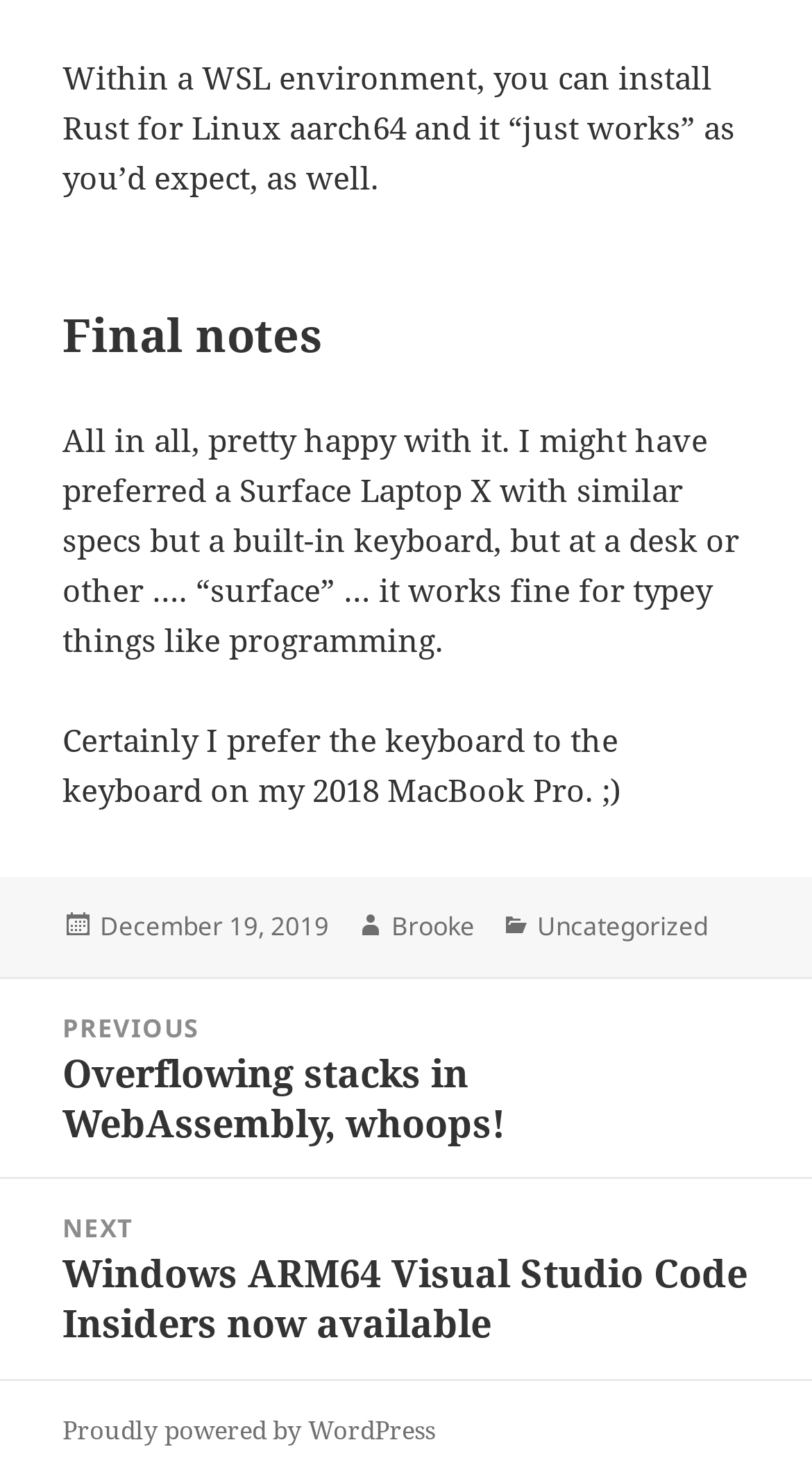What is the title of the previous post?
Please provide a comprehensive answer based on the visual information in the image.

I found the title of the previous post by looking at the navigation section of the webpage, where it says 'Previous post:' followed by the title 'Overflowing stacks in WebAssembly, whoops!'.